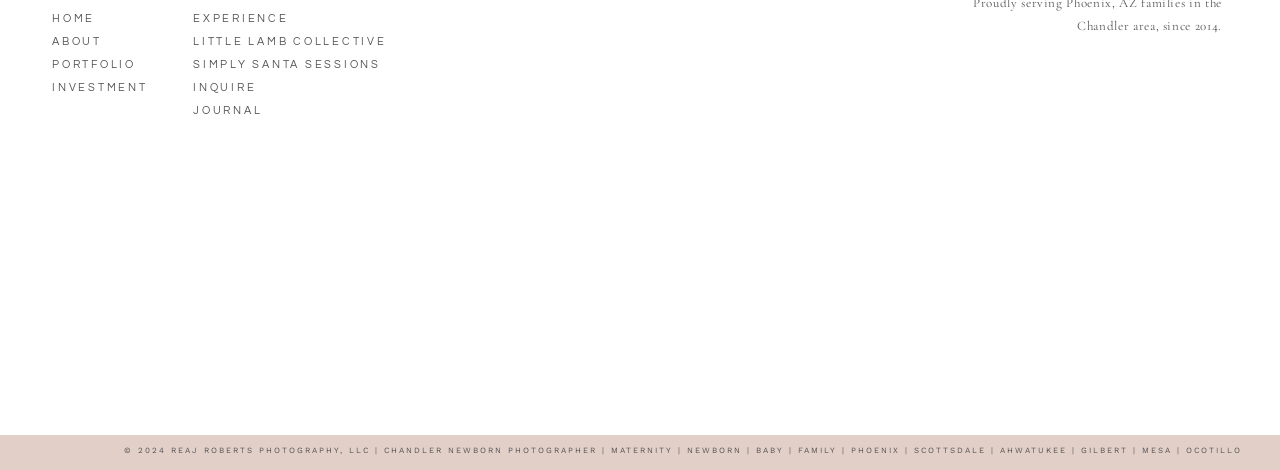Extract the bounding box coordinates for the UI element described by the text: "simply santa sessions". The coordinates should be in the form of [left, top, right, bottom] with values between 0 and 1.

[0.151, 0.113, 0.358, 0.151]